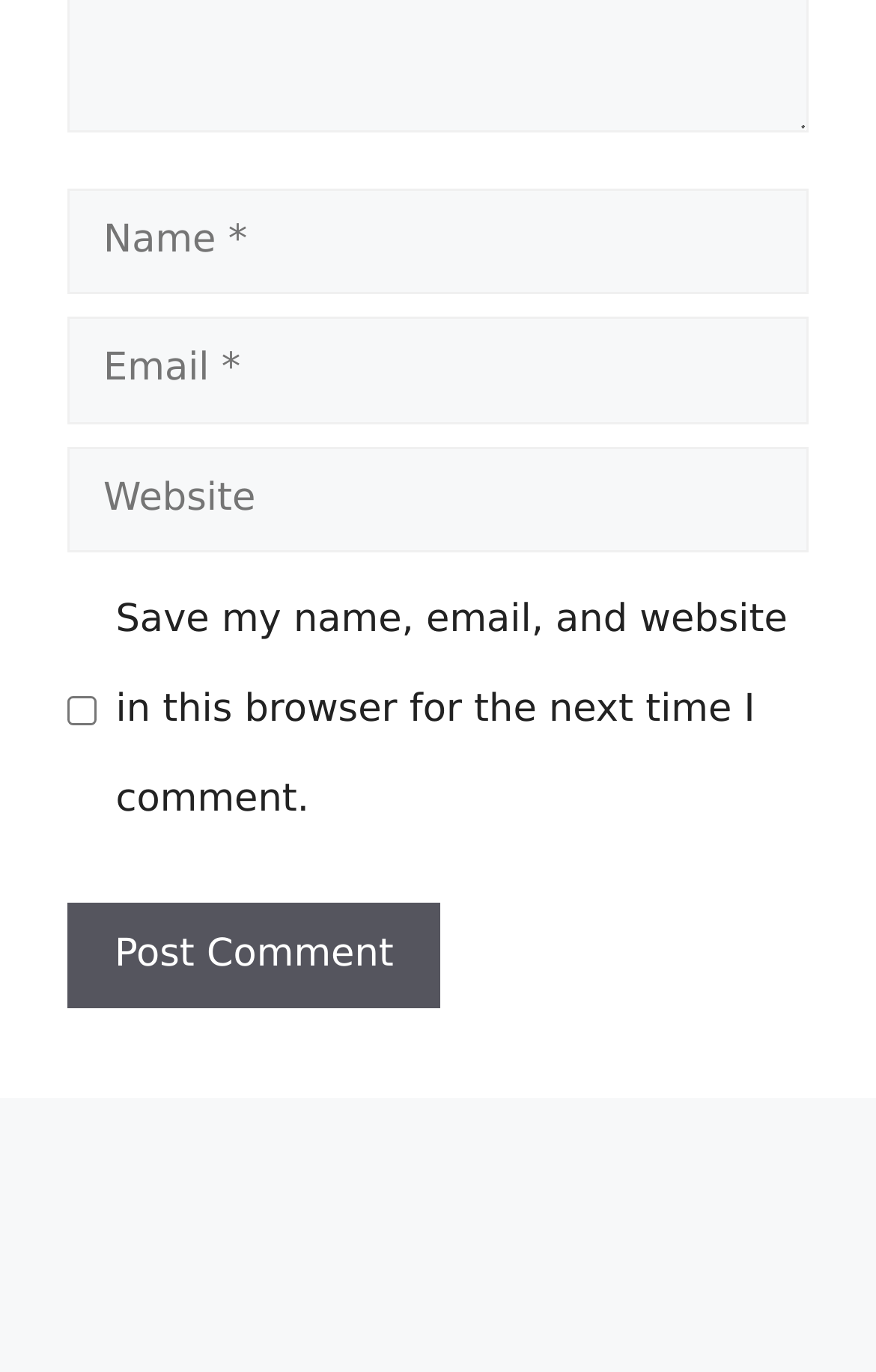From the image, can you give a detailed response to the question below:
How many textboxes are there in the form?

There are three textboxes in the form, which are 'Name', 'Email', and 'Website', each corresponding to a StaticText label with the same name.